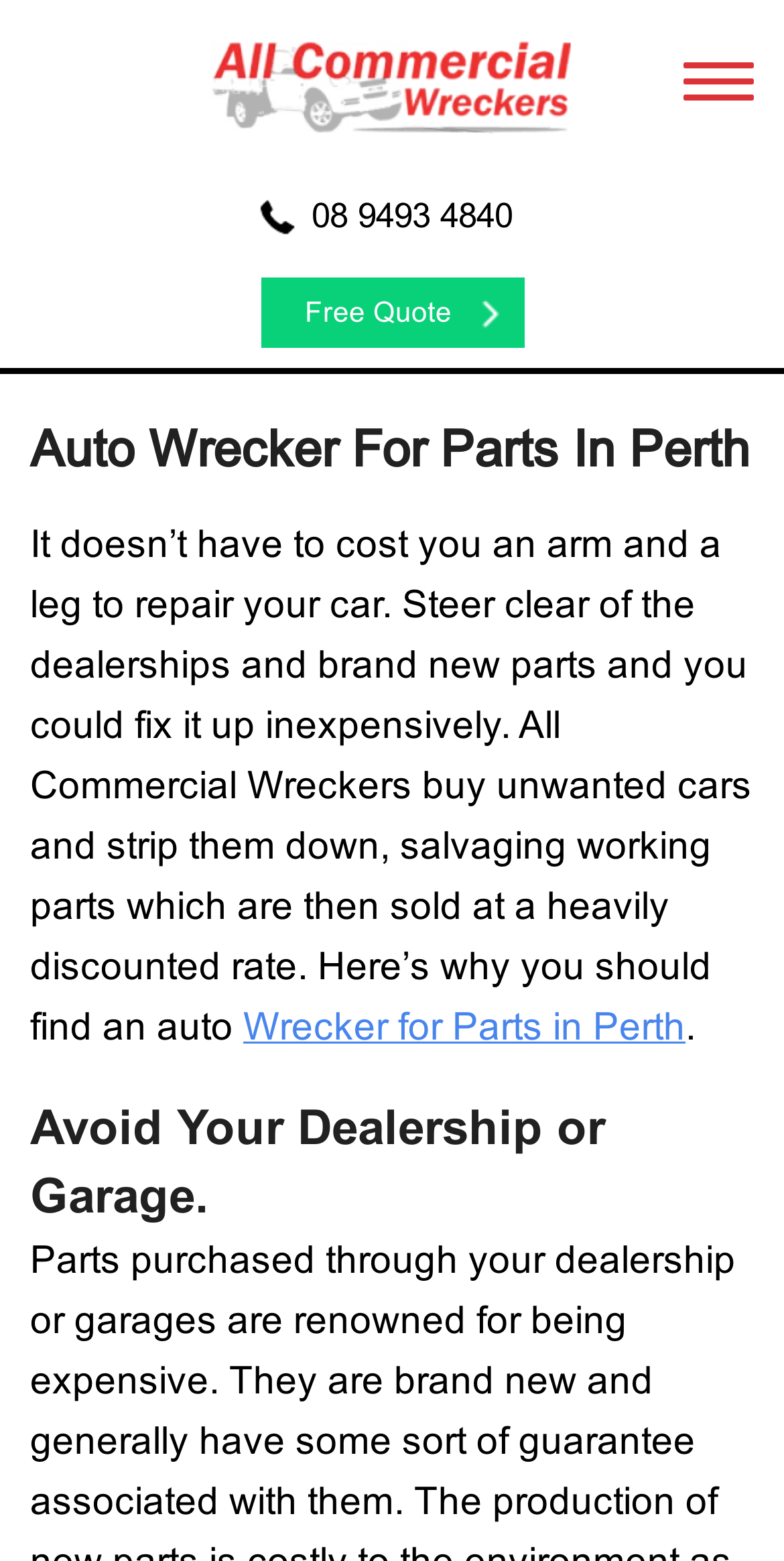What is the benefit of using All Commercial Wreckers?
Please provide a single word or phrase based on the screenshot.

Fix car inexpensively